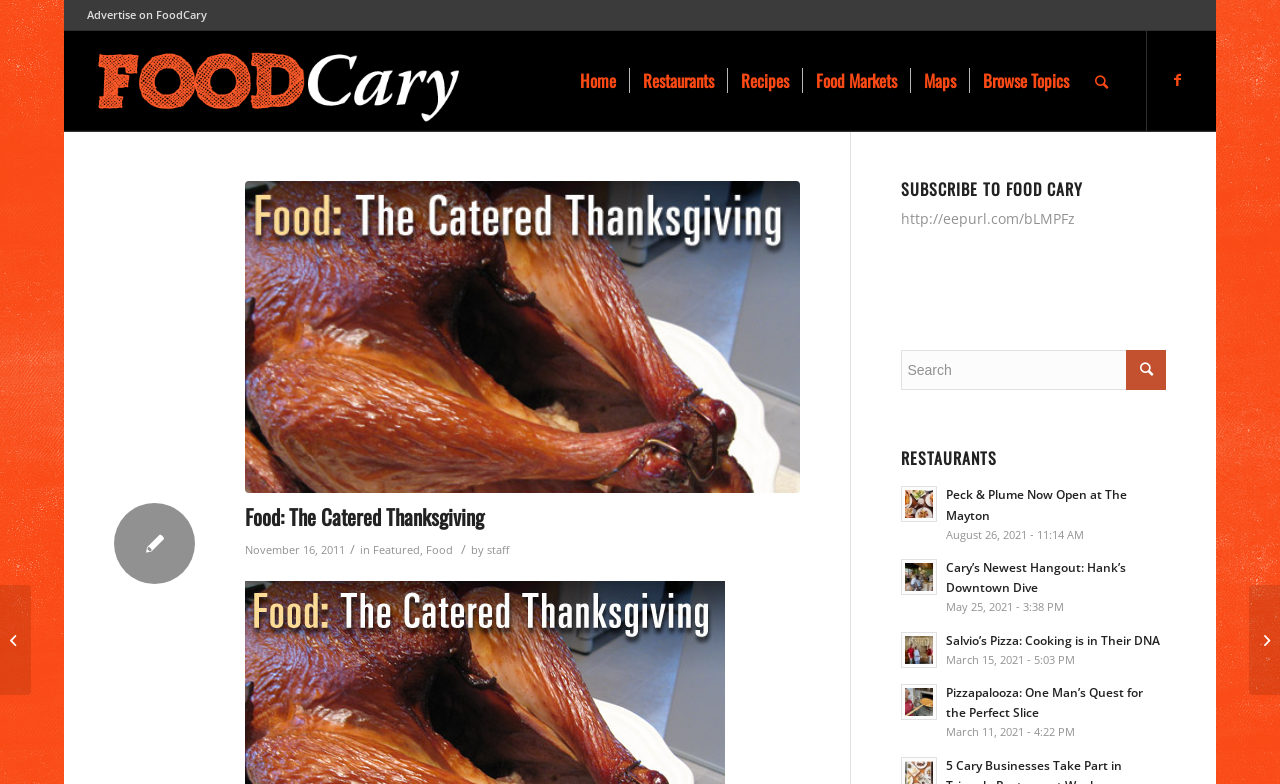Could you indicate the bounding box coordinates of the region to click in order to complete this instruction: "Read about Peck & Plume Now Open at The Mayton".

[0.704, 0.615, 0.911, 0.695]